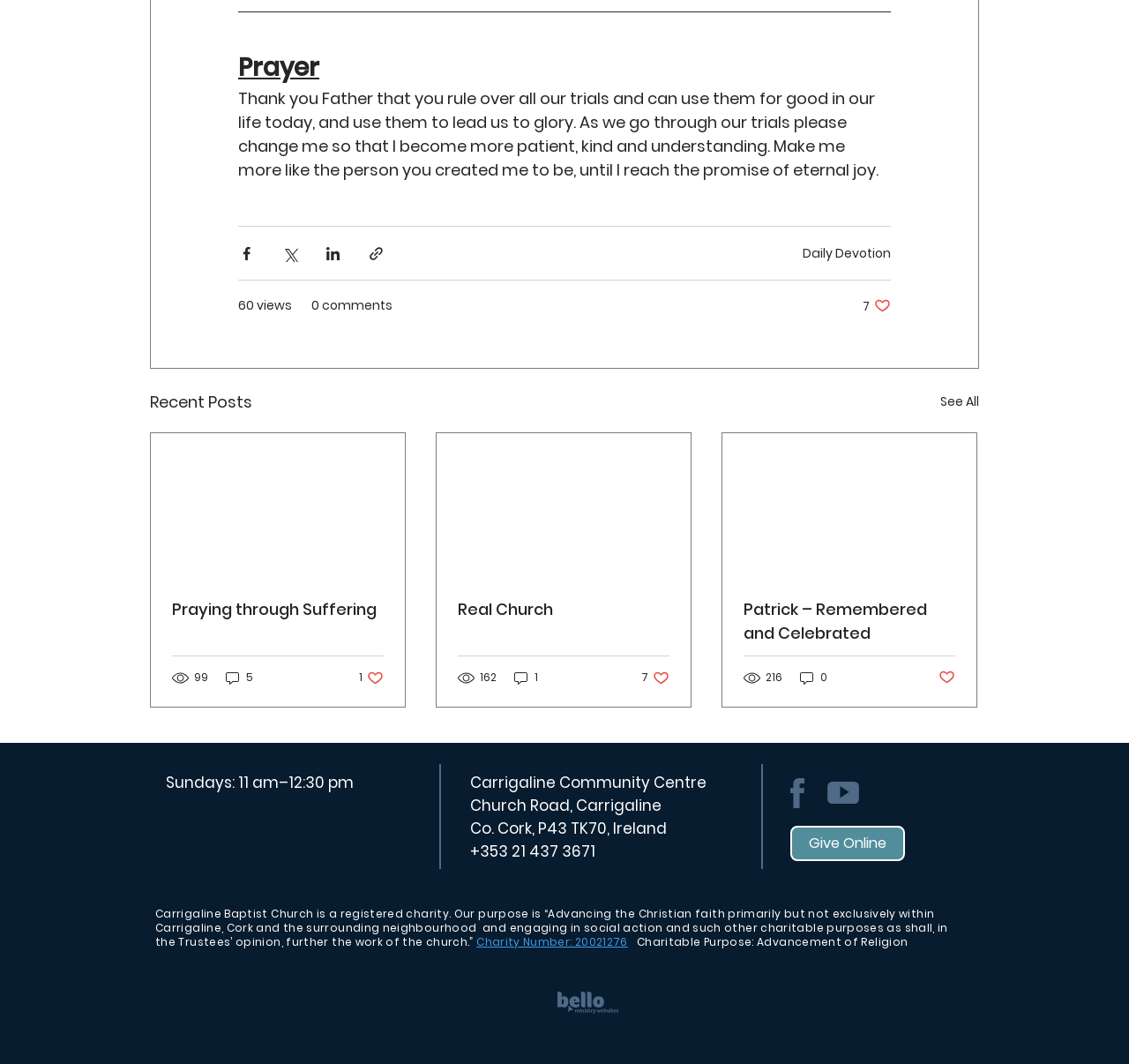How many views does the 'Praying through Suffering' post have?
Kindly answer the question with as much detail as you can.

The 'Praying through Suffering' post has 99 views, as indicated by the generic element with the text '99 views' and an image of '99 views'.